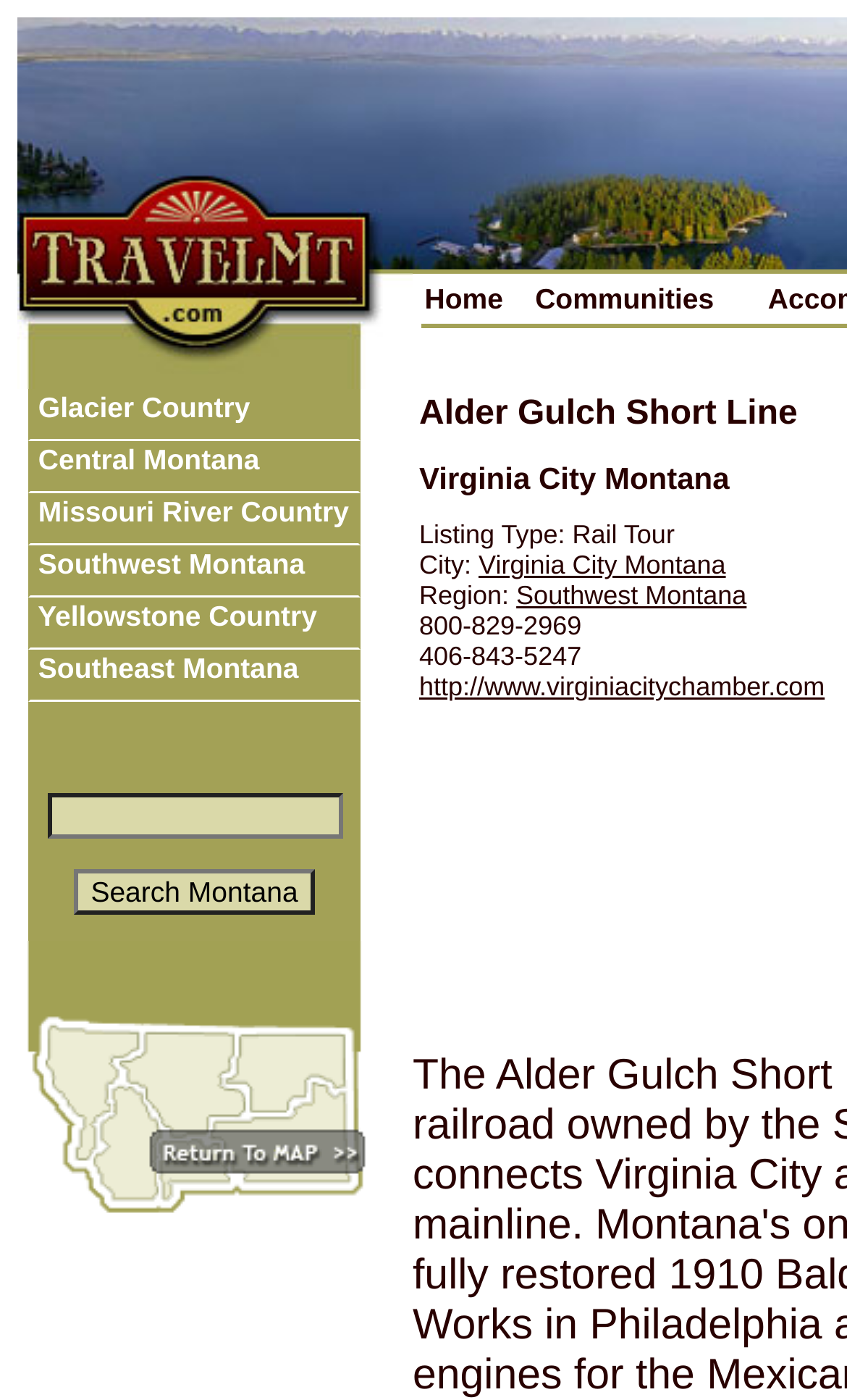Please respond to the question with a concise word or phrase:
What region is Virginia City in?

Southwest Montana